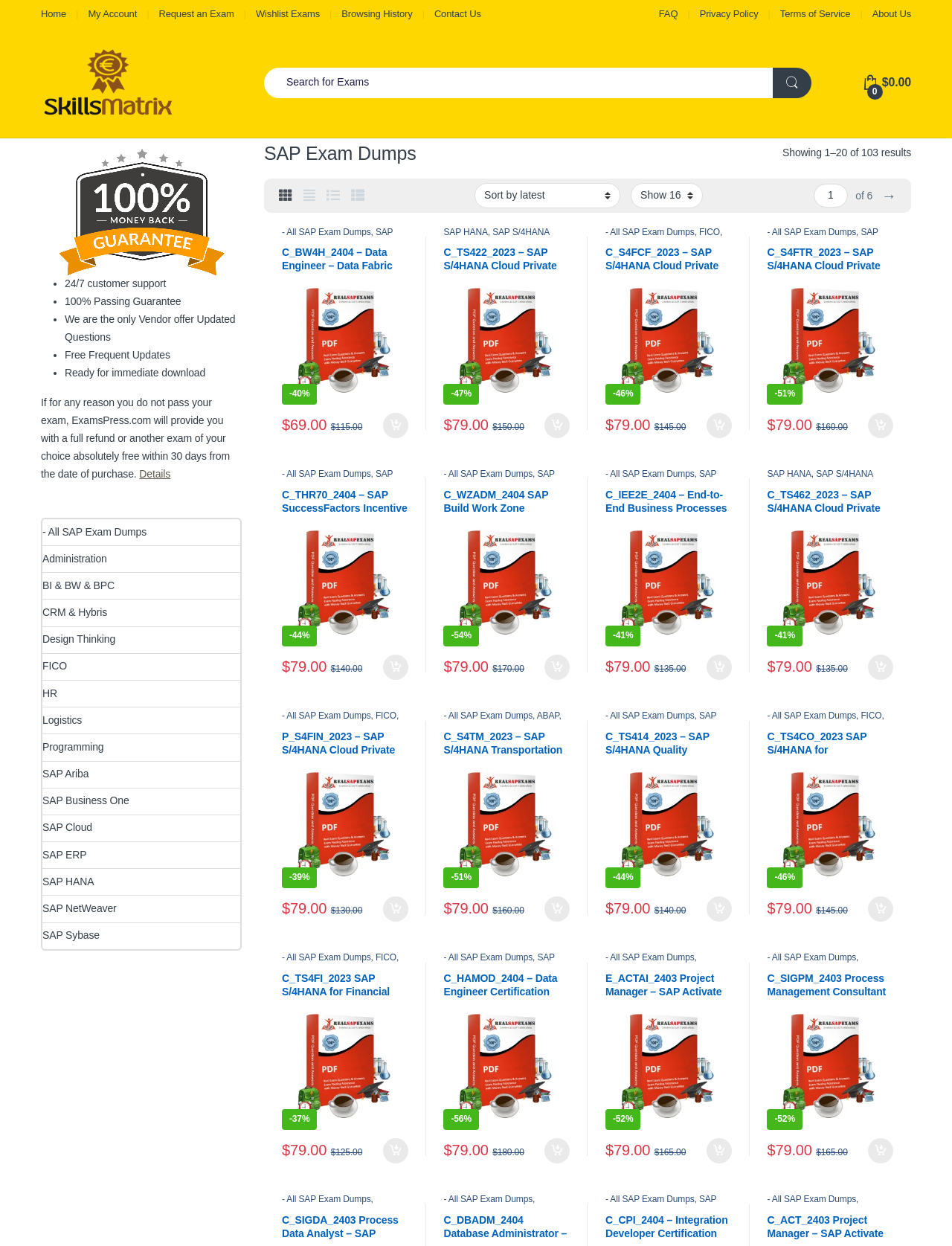Locate the bounding box coordinates of the element that should be clicked to execute the following instruction: "View SAP ERP exam dumps".

[0.296, 0.182, 0.413, 0.198]